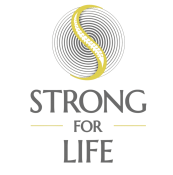Explain the image in detail, mentioning the main subjects and background elements.

The image features the logo of "Strong for Life," which is prominently displayed in a modern and appealing design. Central to the logo is an artistic representation of the letter "S," crafted in a unique swirling pattern that evokes a sense of movement and vitality. The "S" is highlighted in a vibrant yellow, symbolizing energy and positivity. Below the emblem, the words "STRONG FOR LIFE" are presented in bold, elegant gray lettering, reinforcing the brand's commitment to health and well-being. Overall, this logo conveys a message of strength, resilience, and an active lifestyle, aligning perfectly with the services offered in physical therapy and wellness.